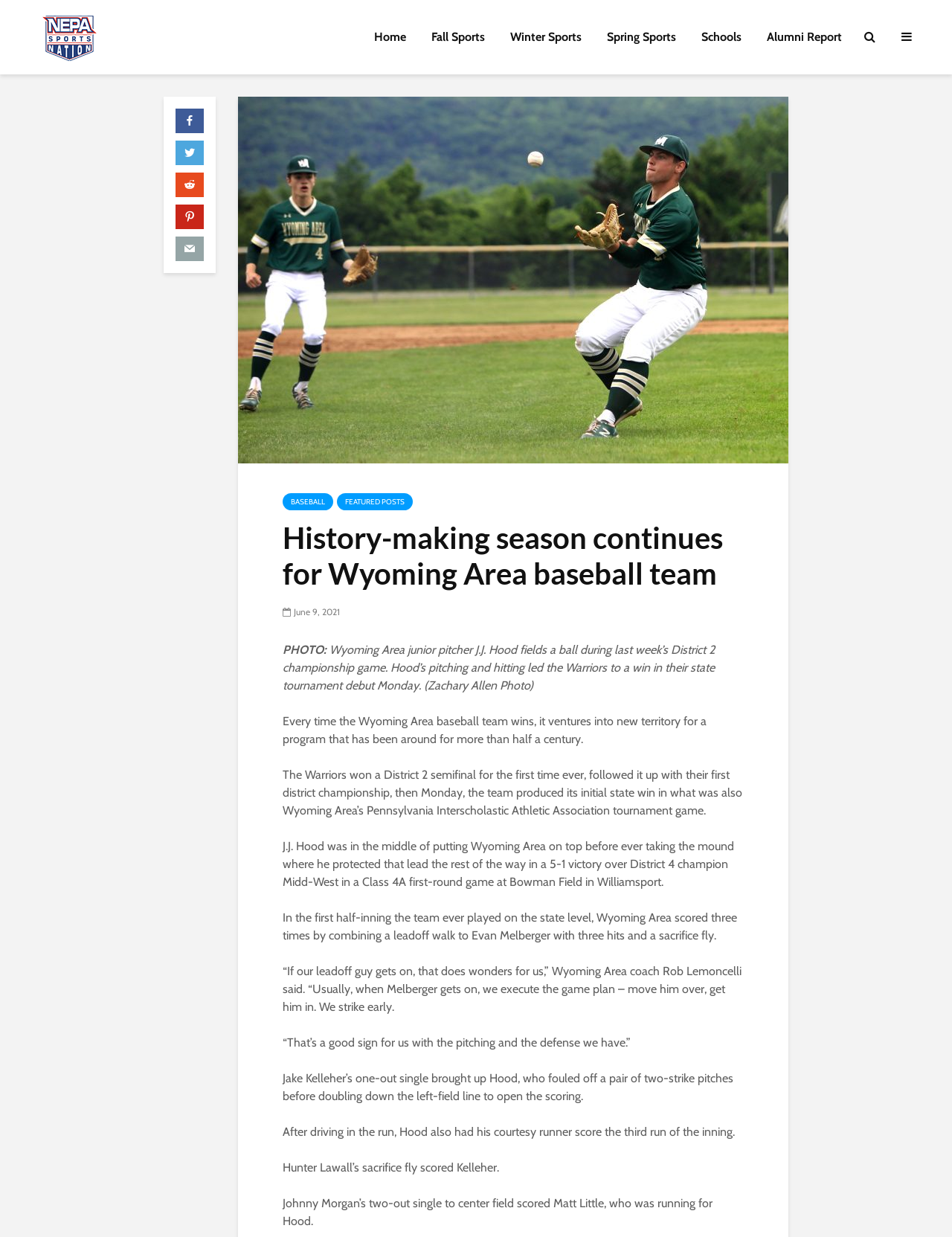Provide a brief response to the question using a single word or phrase: 
What is the name of the sports team?

Wyoming Area baseball team